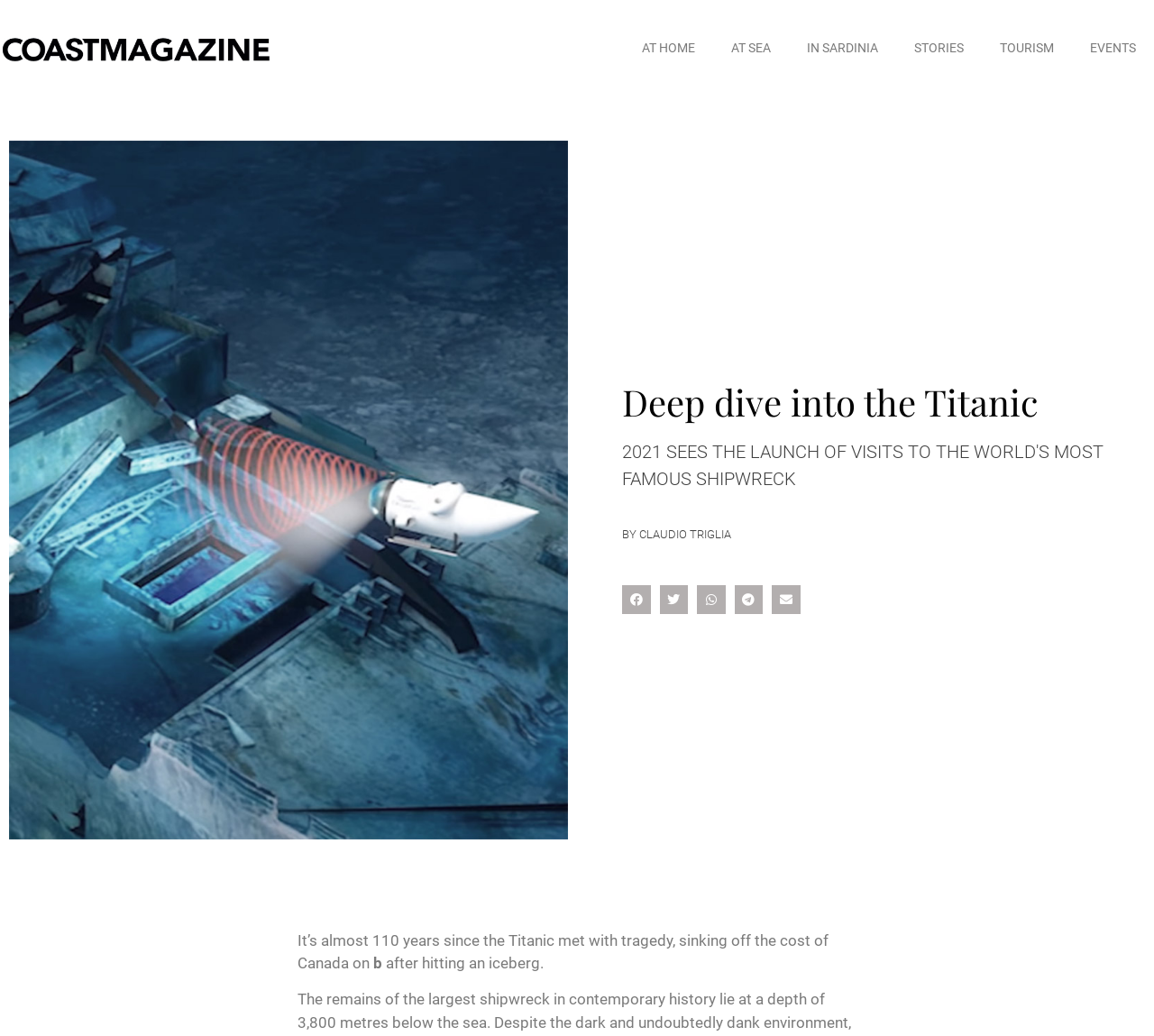Show the bounding box coordinates of the element that should be clicked to complete the task: "Visit the STORIES page".

[0.777, 0.026, 0.851, 0.066]